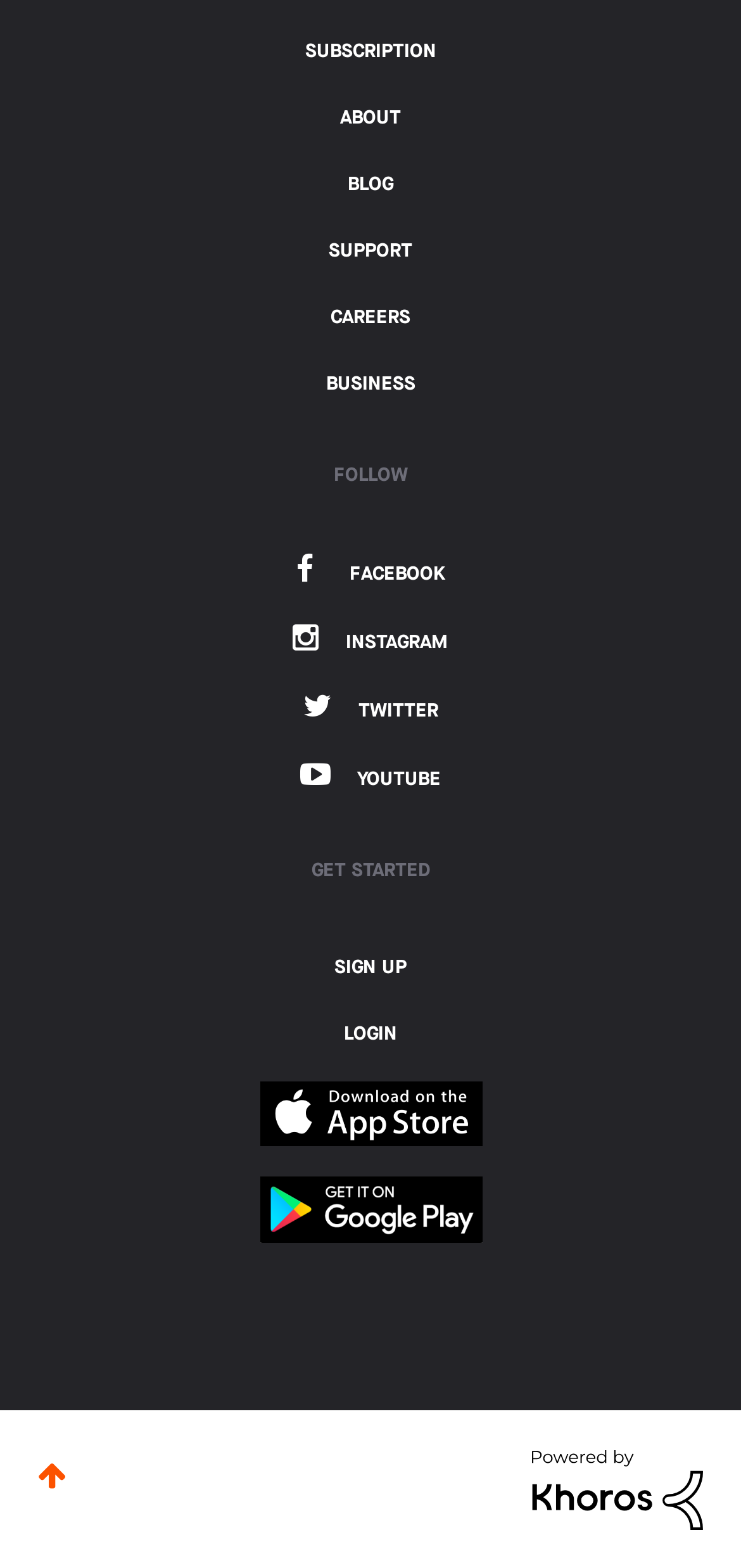Specify the bounding box coordinates of the element's region that should be clicked to achieve the following instruction: "Sign up for an account". The bounding box coordinates consist of four float numbers between 0 and 1, in the format [left, top, right, bottom].

[0.451, 0.606, 0.549, 0.629]